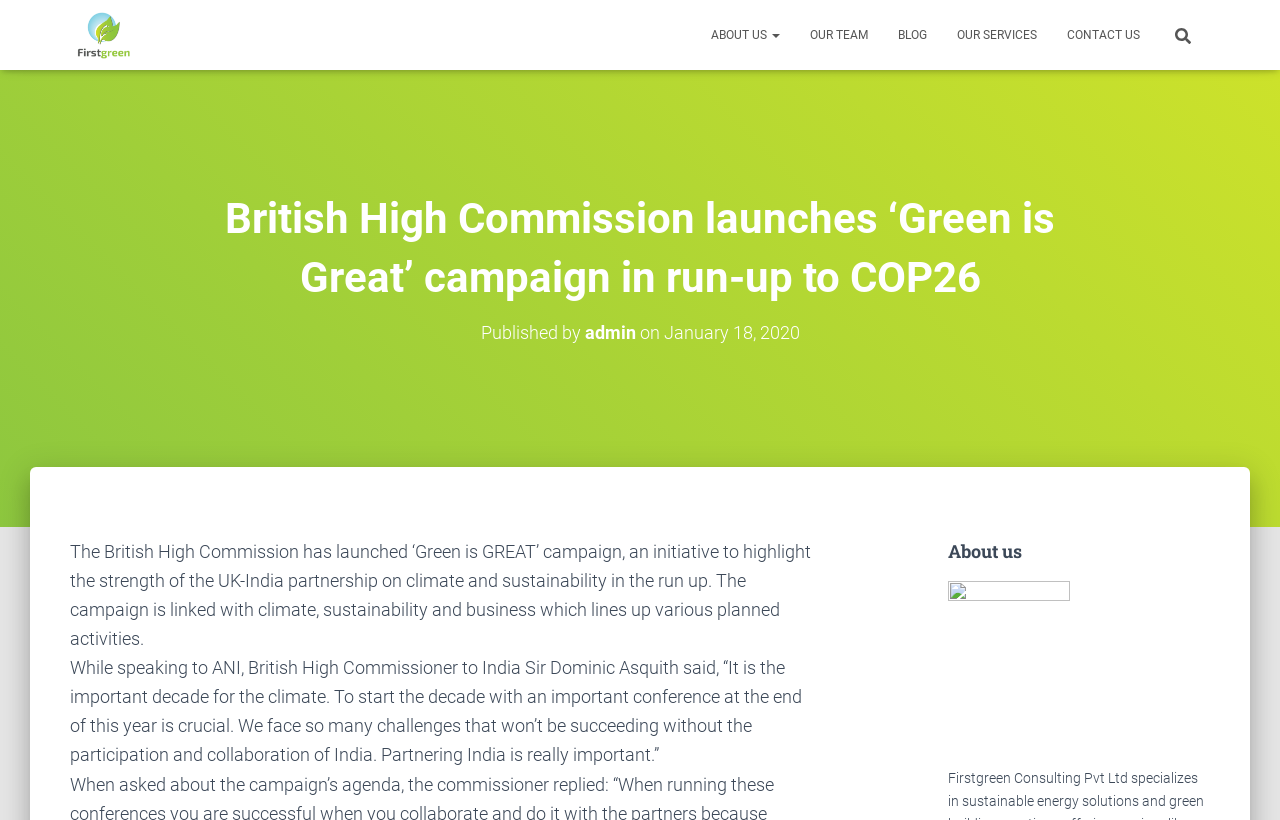Give an in-depth explanation of the webpage layout and content.

The webpage is about the British High Commission's 'Green is GREAT' campaign, an initiative to highlight the strength of the UK-India partnership on climate and sustainability. At the top left, there is a link to 'Firstgreen Consulting Pvt Ltd' accompanied by an image with the same name. 

Below this, there are five links in a row, starting from 'ABOUT US' on the left, followed by 'OUR TEAM', 'BLOG', 'OUR SERVICES', and 'CONTACT US' on the right. 

To the right of these links, there is a search bar with a 'Search for:' label and a 'Search …' placeholder. 

Below the search bar, there is a large heading that reads 'British High Commission launches ‘Green is Great’ campaign in run-up to COP26'. Underneath this heading, there is a subheading that indicates the publication date and author, with a link to the author's profile.

The main content of the webpage is divided into three paragraphs. The first paragraph describes the 'Green is GREAT' campaign, its objectives, and its focus on climate, sustainability, and business. The second paragraph quotes the British High Commissioner to India, Sir Dominic Asquith, speaking about the importance of the decade for climate and the need for India's participation and collaboration. 

The third paragraph is not explicitly stated, but it seems to be related to 'About us', as indicated by the heading above it. However, the content of this paragraph is not clear due to the presence of a non-breaking space character.

There are no images in the main content area, but there are two images on the top left and right, respectively, which are likely logos or icons.